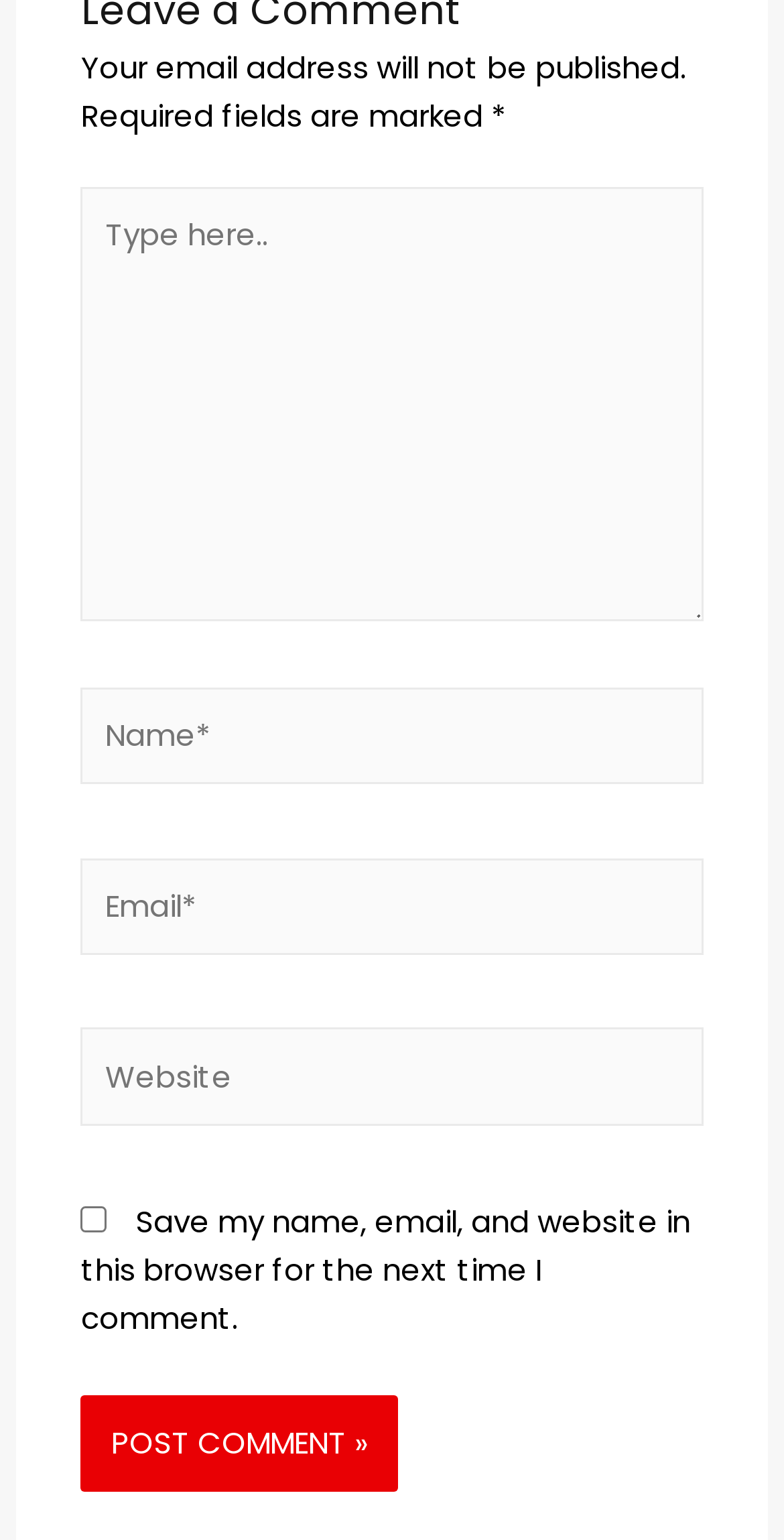Based on the visual content of the image, answer the question thoroughly: What is the button's function?

The button is labeled 'Post Comment »' and is located at the bottom of the form. Its function is likely to submit the user's comment.